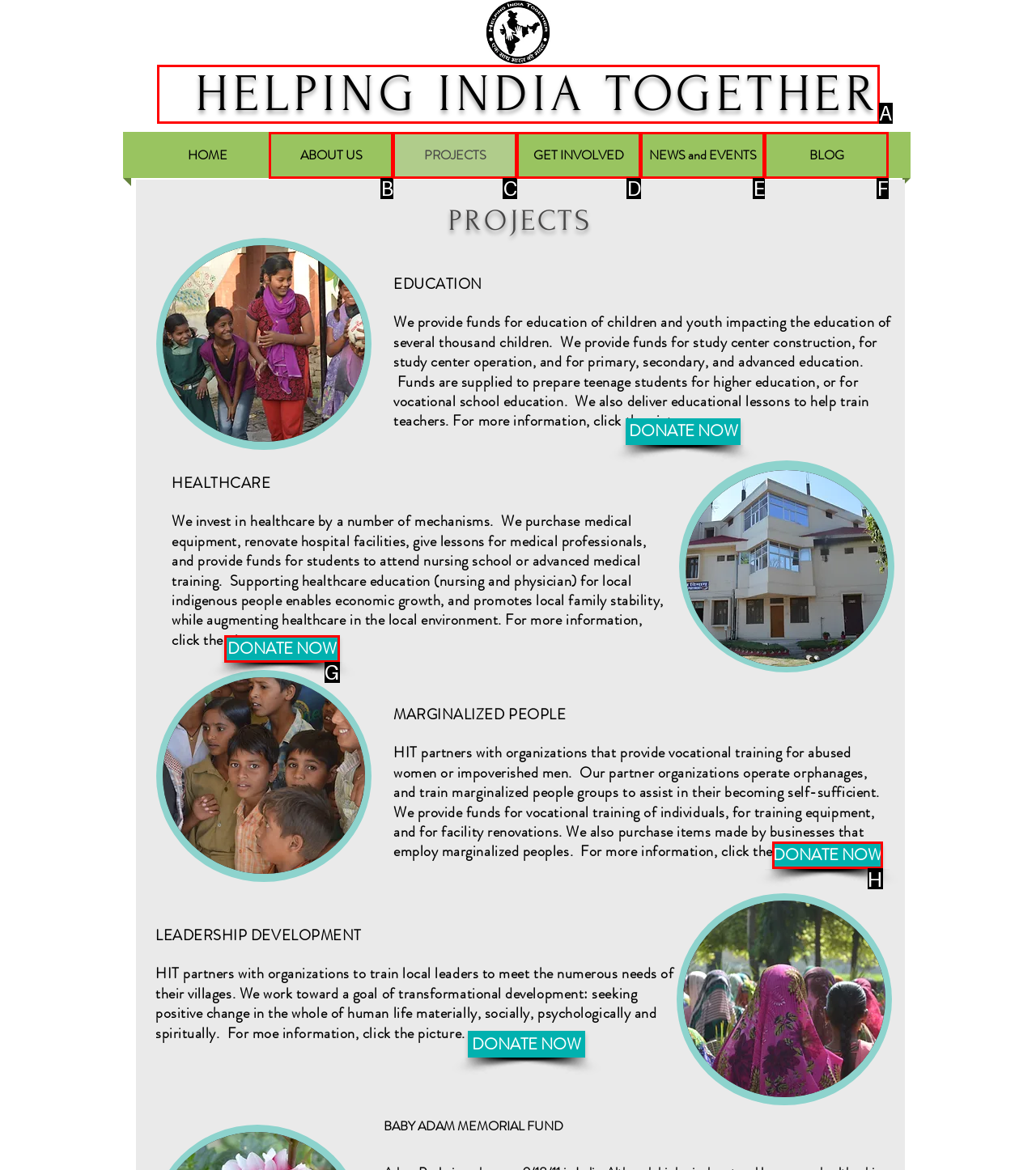From the choices provided, which HTML element best fits the description: HELPING INDIA TOGETHER? Answer with the appropriate letter.

A